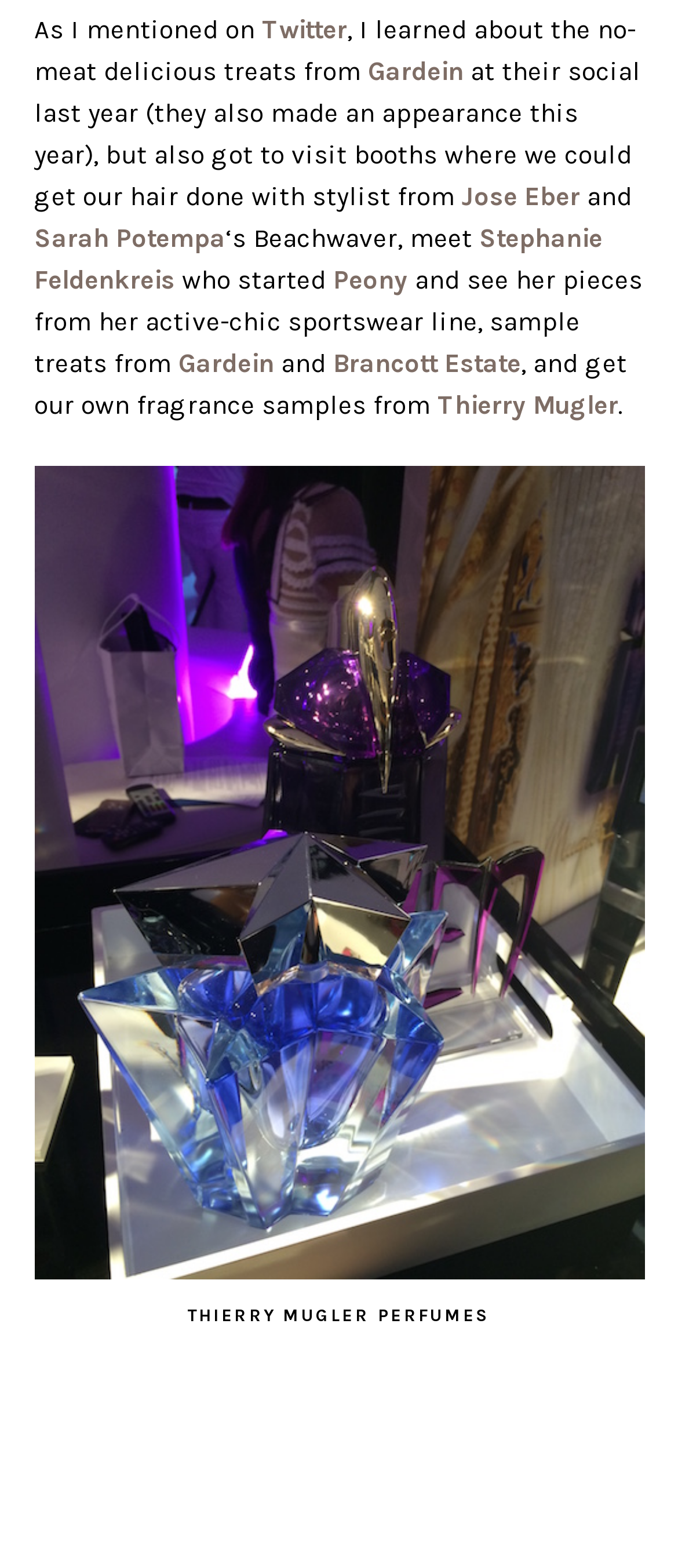Pinpoint the bounding box coordinates of the element to be clicked to execute the instruction: "Learn about Thierry Mugler perfumes".

[0.05, 0.297, 0.95, 0.816]